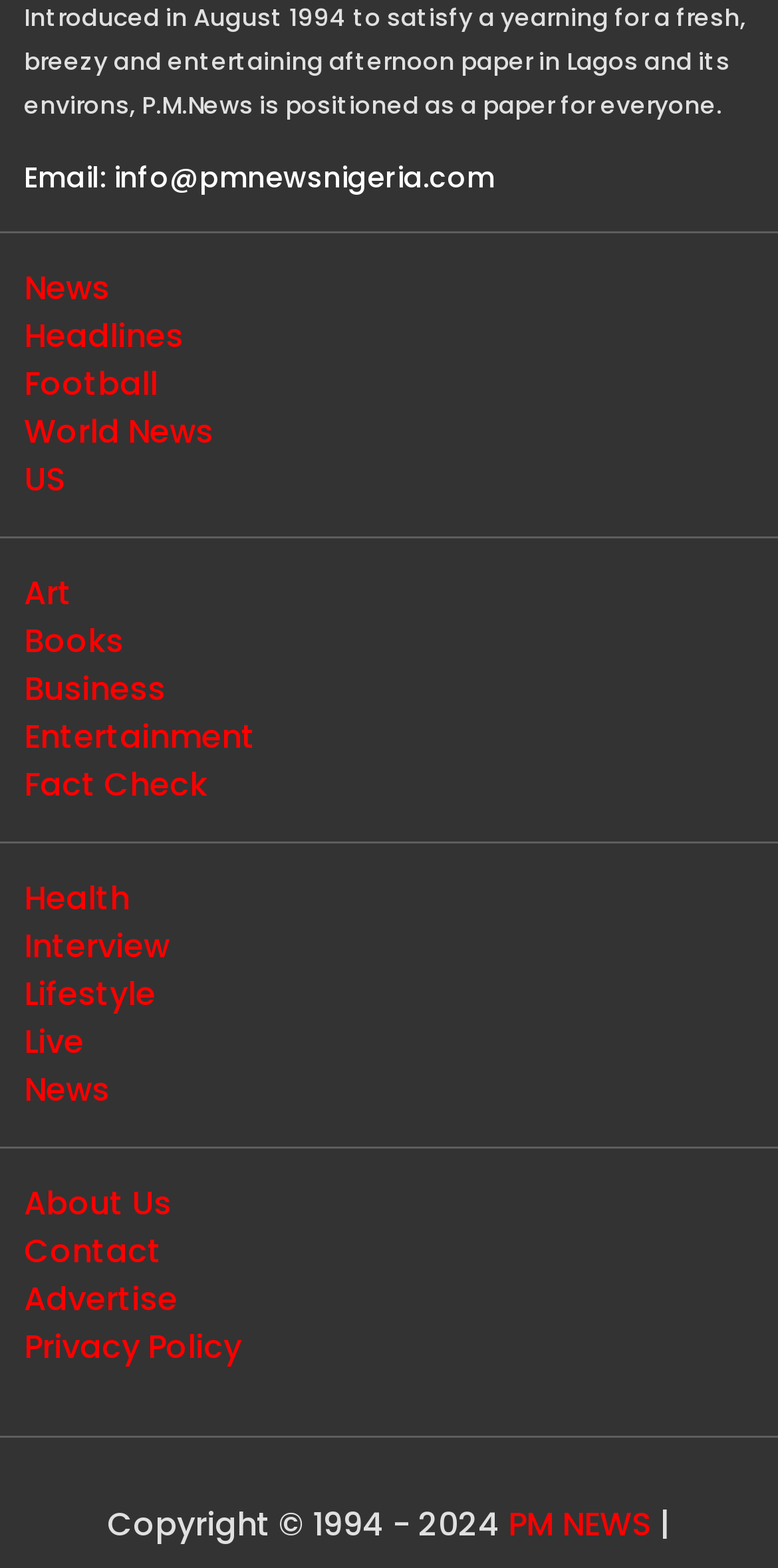Can you identify the bounding box coordinates of the clickable region needed to carry out this instruction: 'Read about what dreaming of the number 938 means'? The coordinates should be four float numbers within the range of 0 to 1, stated as [left, top, right, bottom].

None